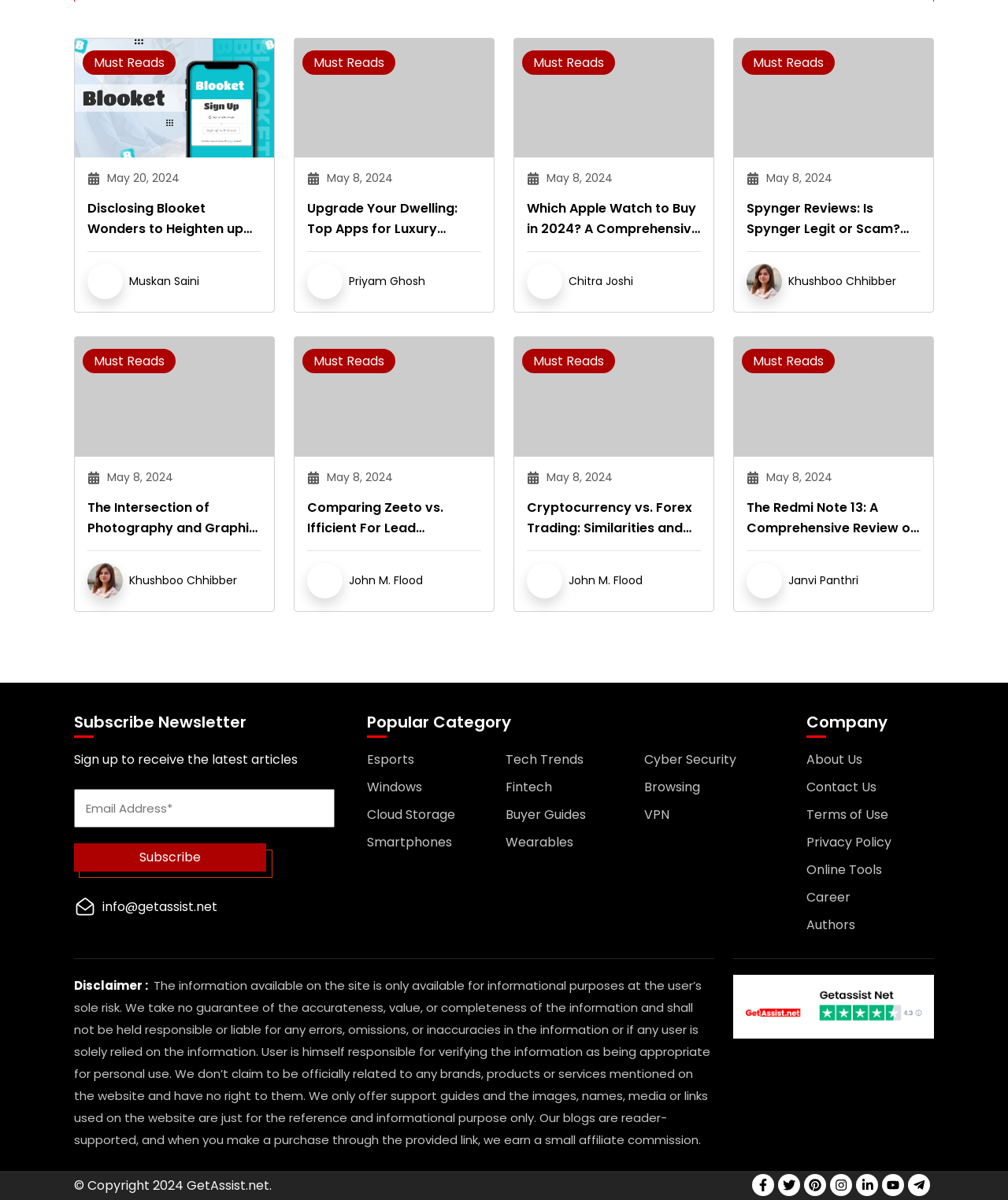Specify the bounding box coordinates of the area to click in order to follow the given instruction: "Click on the 'blooket' link."

[0.074, 0.073, 0.272, 0.089]